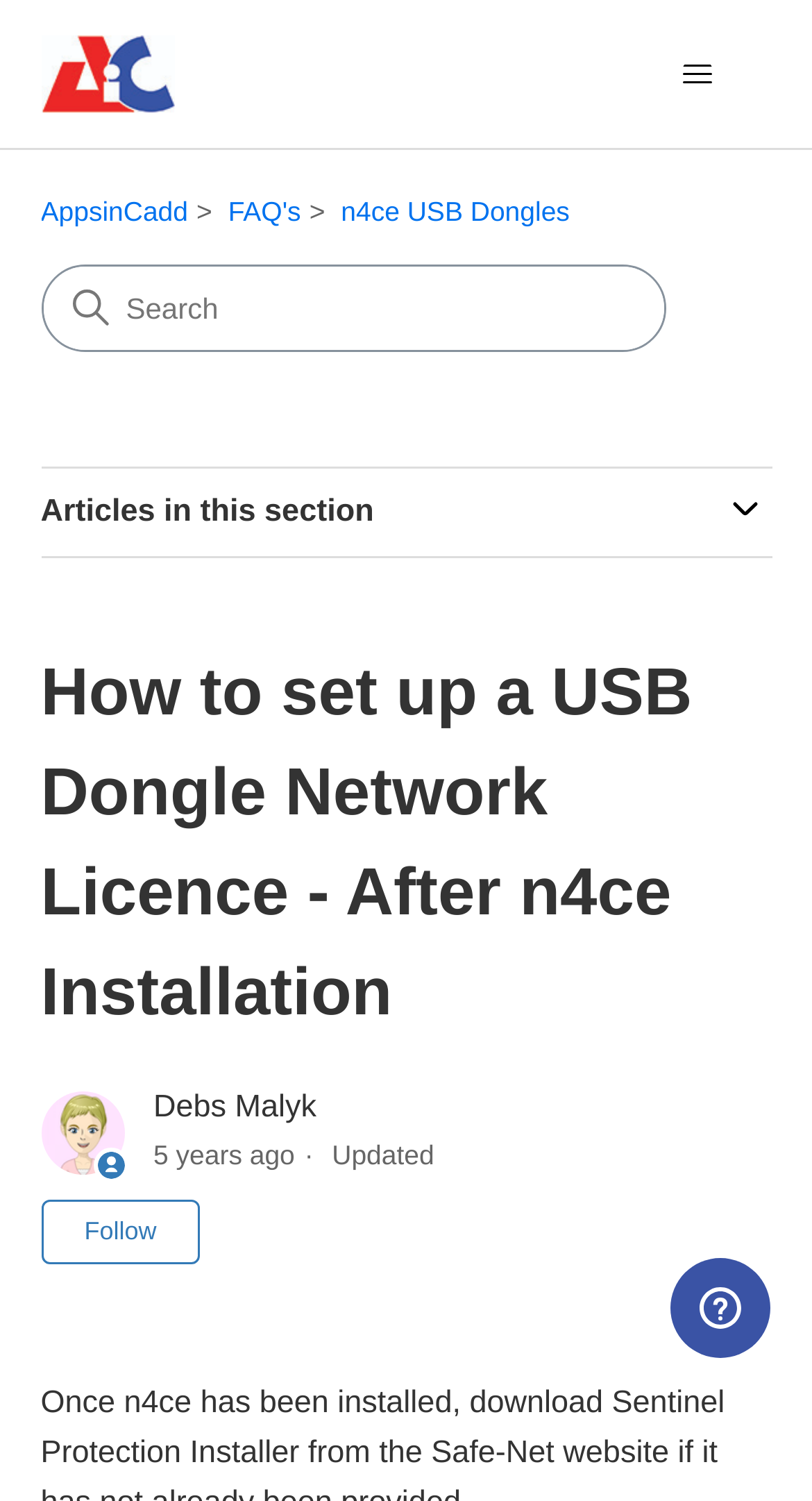What is the current location?
Please respond to the question with a detailed and well-explained answer.

I determined the current location by looking at the navigation menu, which shows the current location as 'AppsinCadd Help Center'.